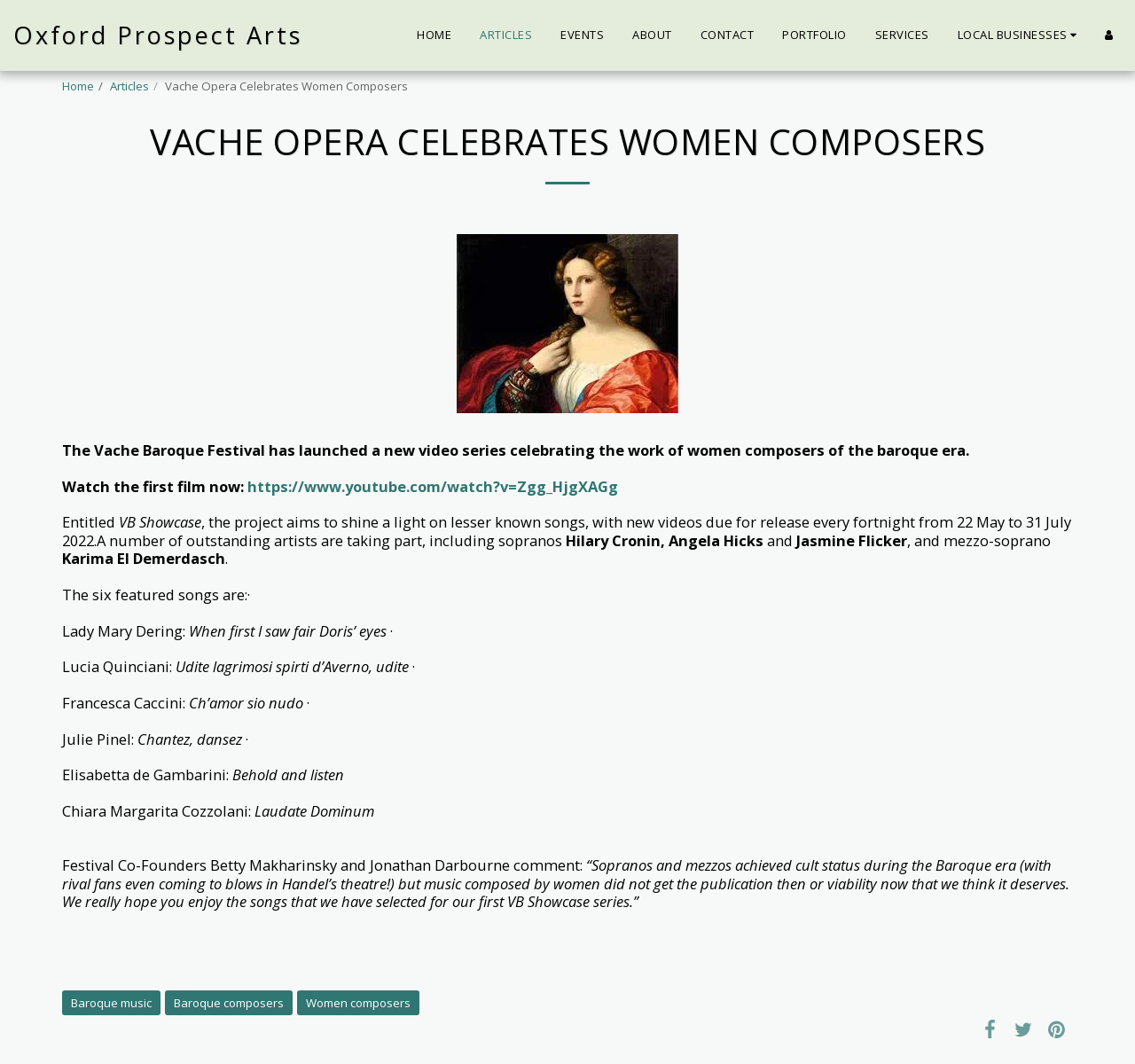Provide a short answer to the following question with just one word or phrase: What is the name of the festival mentioned in the article?

Vache Baroque Festival